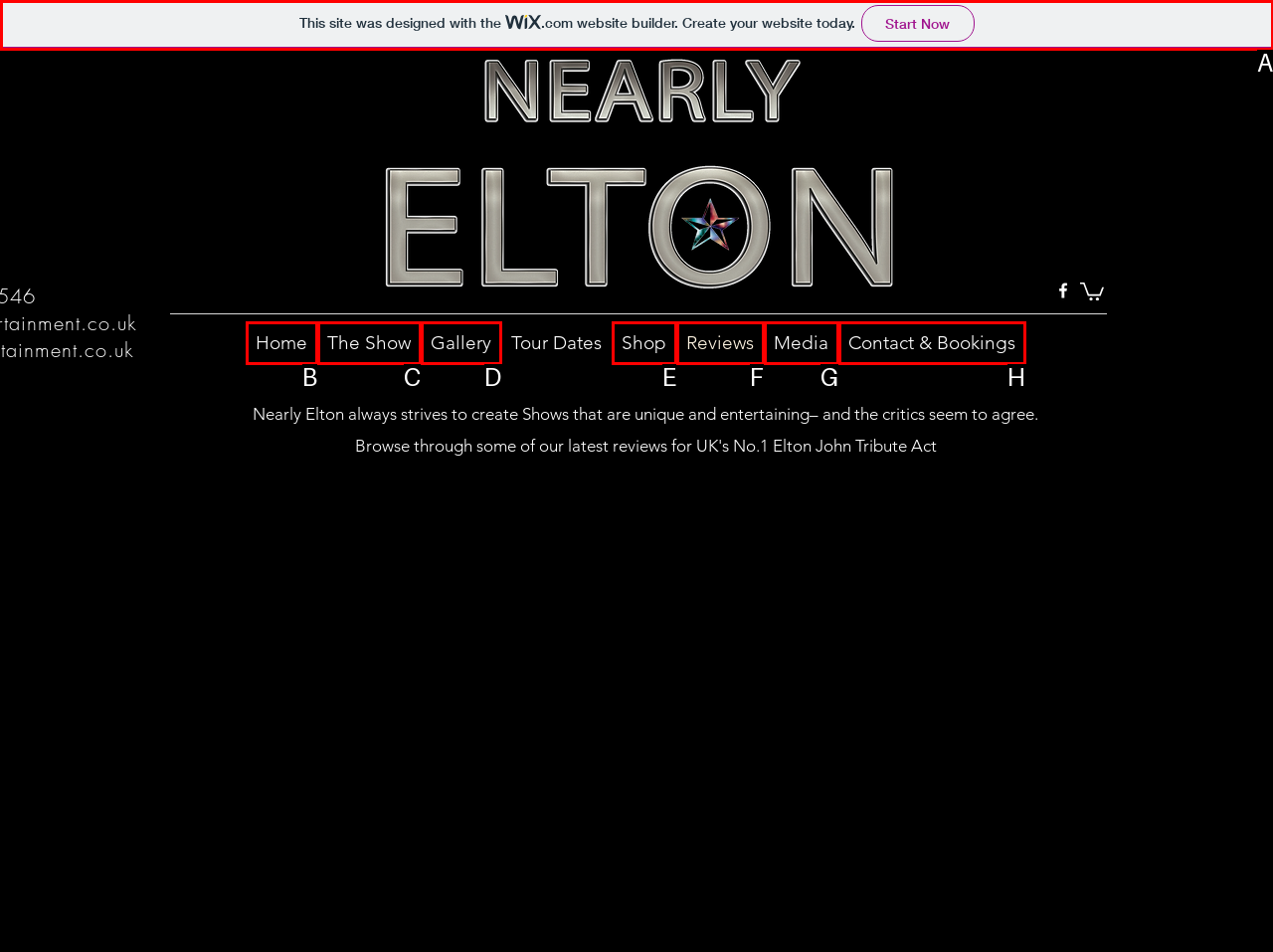From the provided choices, determine which option matches the description: Contact & Bookings. Respond with the letter of the correct choice directly.

H